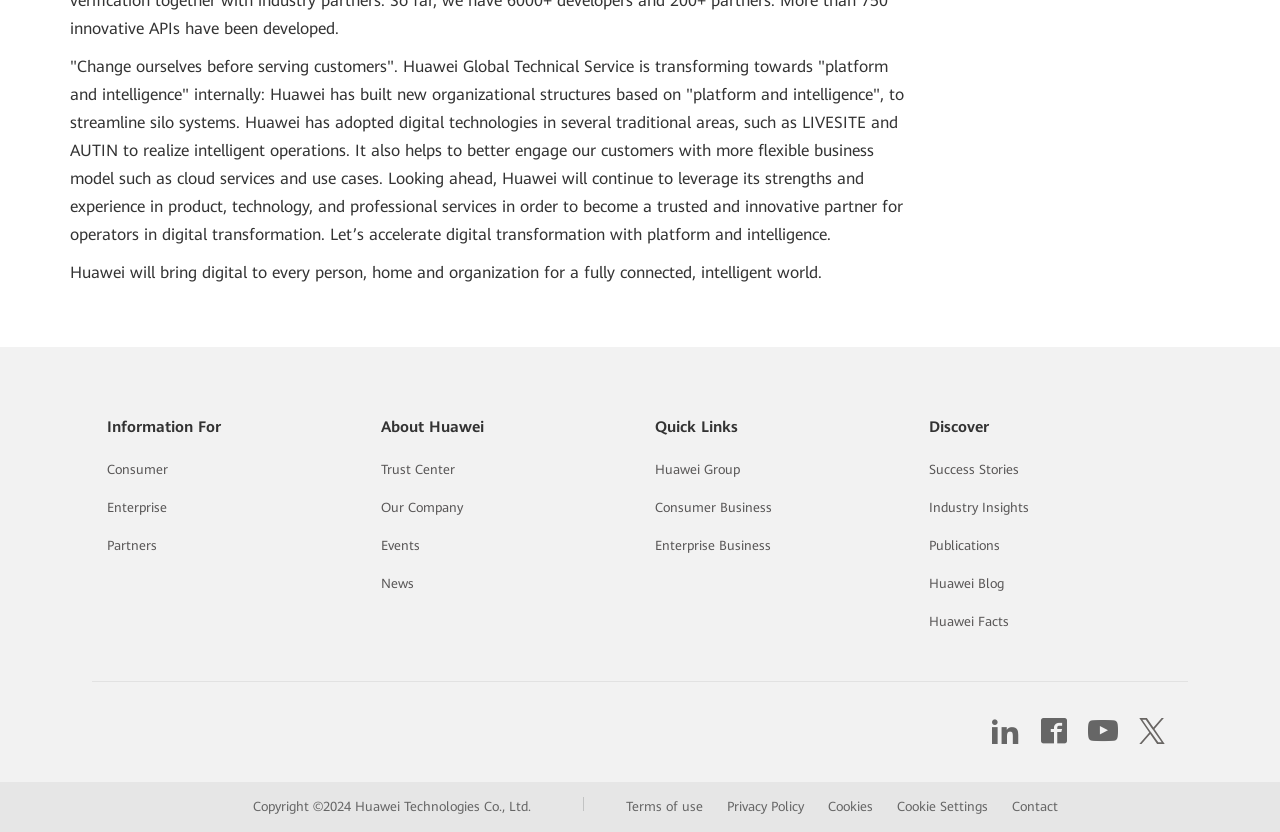Please identify the bounding box coordinates of the element's region that I should click in order to complete the following instruction: "Check Huawei's news". The bounding box coordinates consist of four float numbers between 0 and 1, i.e., [left, top, right, bottom].

[0.298, 0.692, 0.323, 0.71]